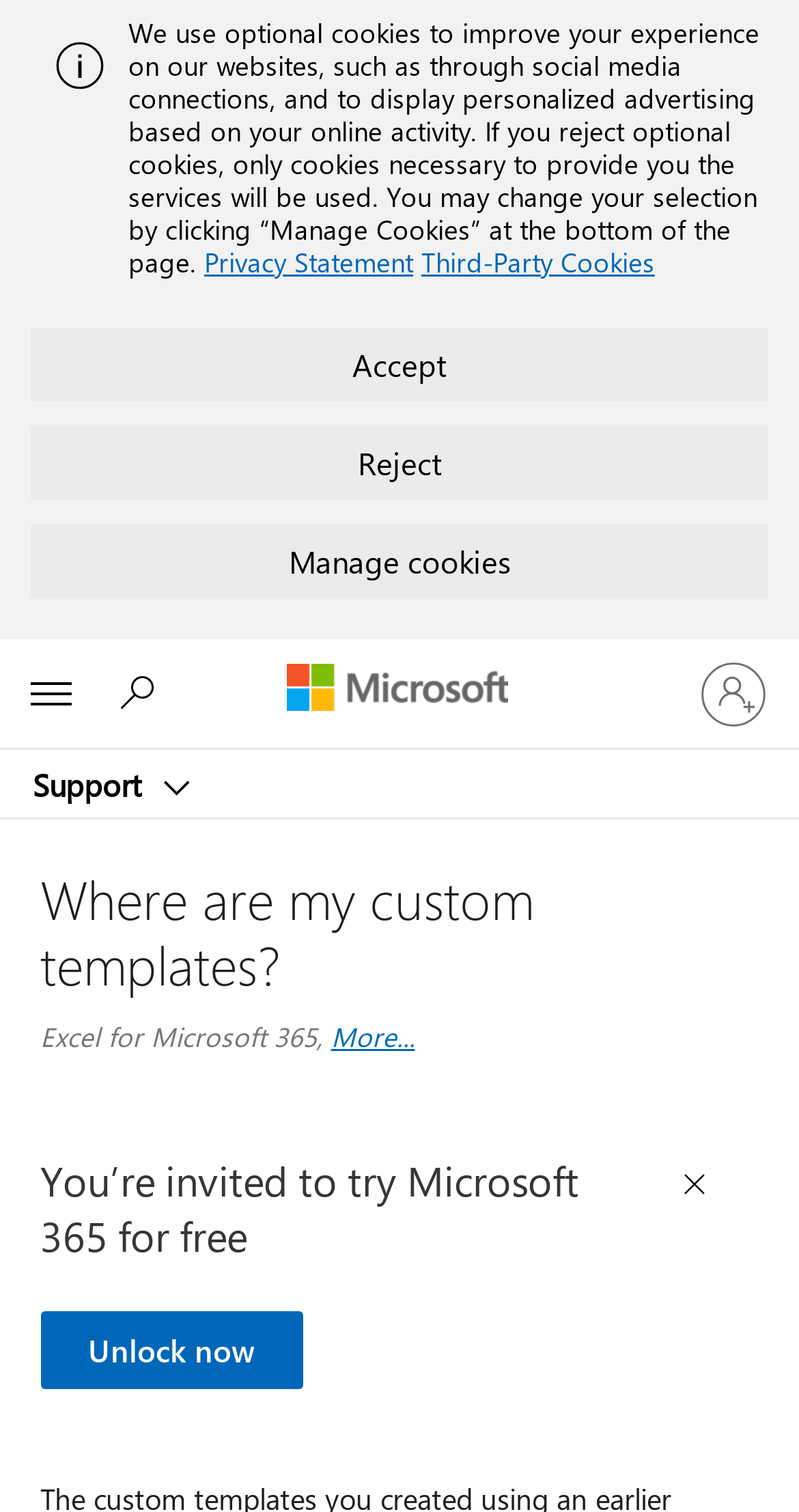Specify the bounding box coordinates of the area to click in order to execute this command: 'Search for help'. The coordinates should consist of four float numbers ranging from 0 to 1, and should be formatted as [left, top, right, bottom].

[0.136, 0.436, 0.223, 0.48]